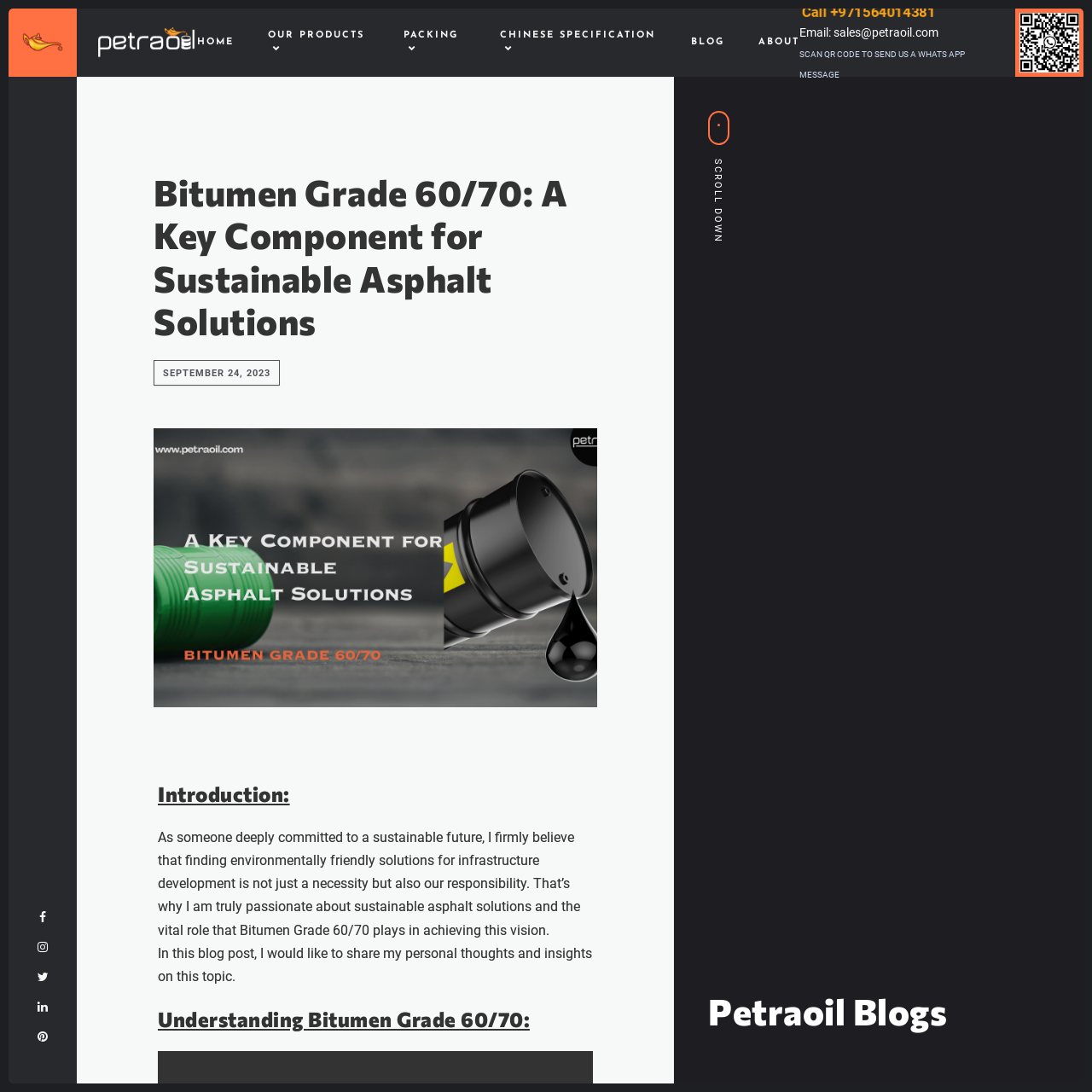Illustrate the webpage's structure and main components comprehensively.

The webpage is about Bitumen Grade 60/70 and its significance in sustainable asphalt solutions. At the top, there is a logo with a link to the homepage, accompanied by a series of links to different sections of the website, including "OUR PRODUCTS", "PACKING", "CHINESE SPECIFICATION", "BLOG", and "ABOUT". 

Below the logo, there is a contact section with a phone number, email address, and a QR code to send a WhatsApp message. On the top-right corner, there is a link to "Petra Oil" with a corresponding image.

The main content of the webpage is divided into sections. The first section has a heading "Bitumen Grade 60/70: A Key Component for Sustainable Asphalt Solutions" followed by a date "SEPTEMBER 24, 2023". The next section has a heading with the same title as the first section, accompanied by an image. 

The main article starts with a heading "Introduction:" and consists of two paragraphs of text. The first paragraph discusses the importance of finding environmentally friendly solutions for infrastructure development, while the second paragraph introduces the topic of the blog post. 

The next section has a heading "Understanding Bitumen Grade 60/70:" and appears to be the start of the main content of the blog post. At the bottom of the page, there is a heading "Petraoil Blogs" which seems to be a category or tag for the blog post.